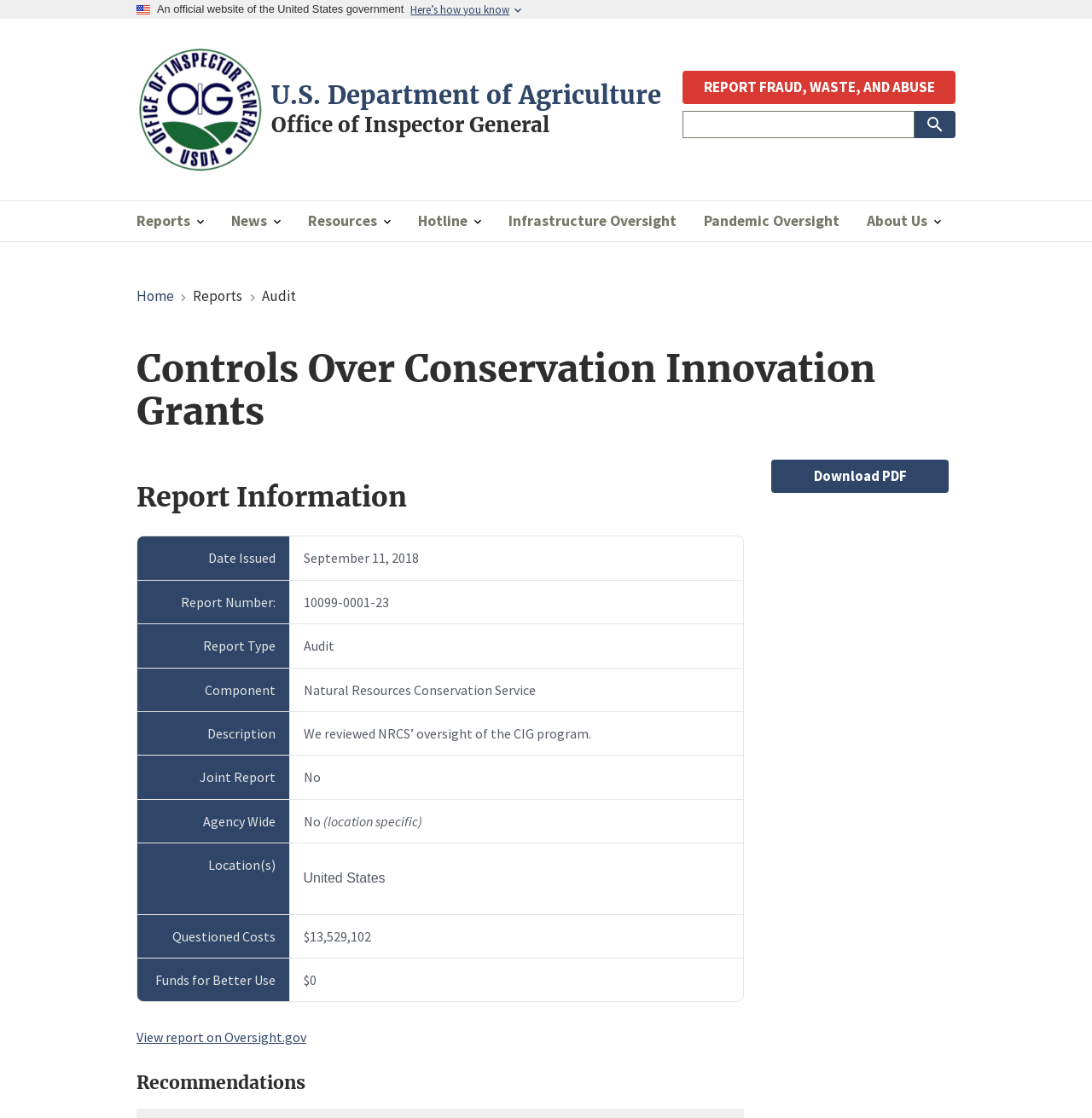Using the webpage screenshot and the element description aria-label="Submit Search" value="search-icon", determine the bounding box coordinates. Specify the coordinates in the format (top-left x, top-left y, bottom-right x, bottom-right y) with values ranging from 0 to 1.

[0.838, 0.099, 0.875, 0.124]